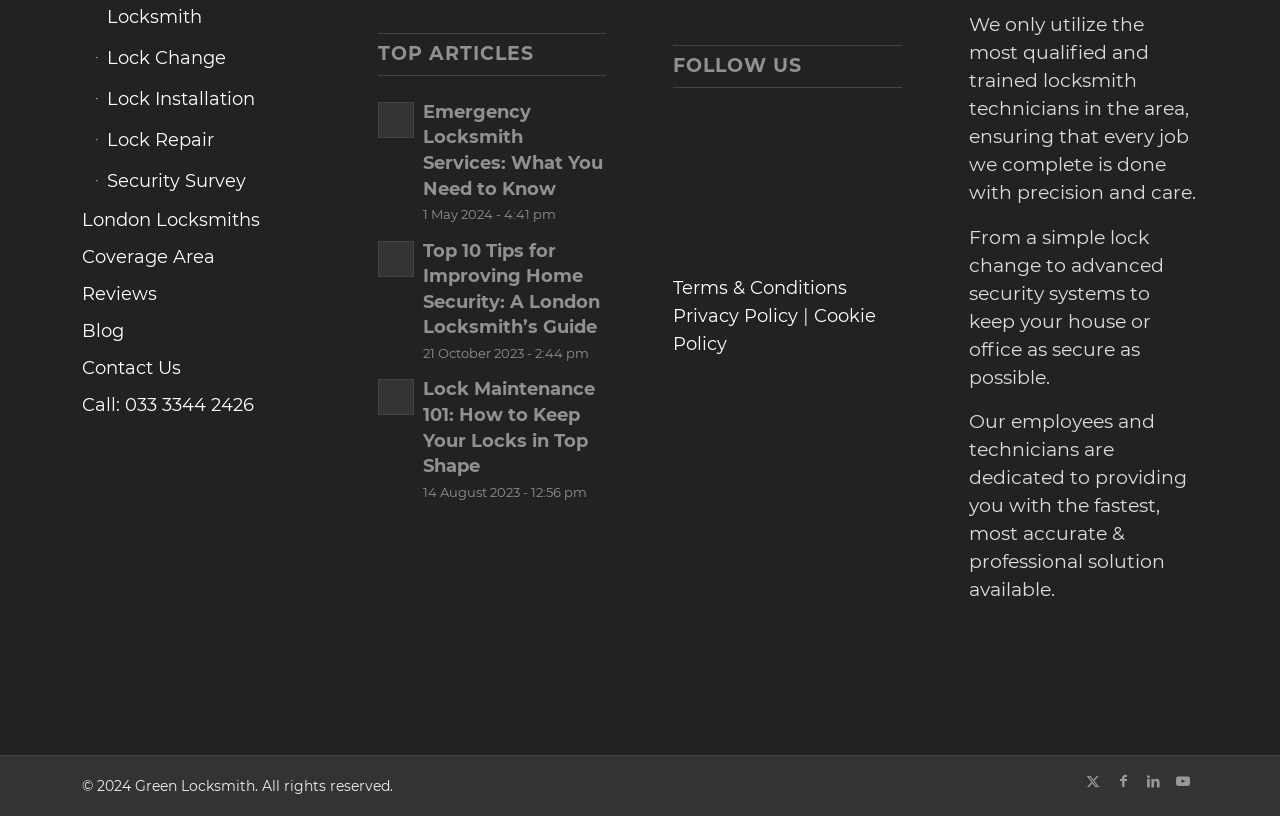What is the name of the locksmith company?
Based on the visual information, provide a detailed and comprehensive answer.

I found the name of the locksmith company by looking at the text '© 2024 Green Locksmith. All rights reserved.' at the bottom of the webpage, which indicates that the company name is Green Locksmith.